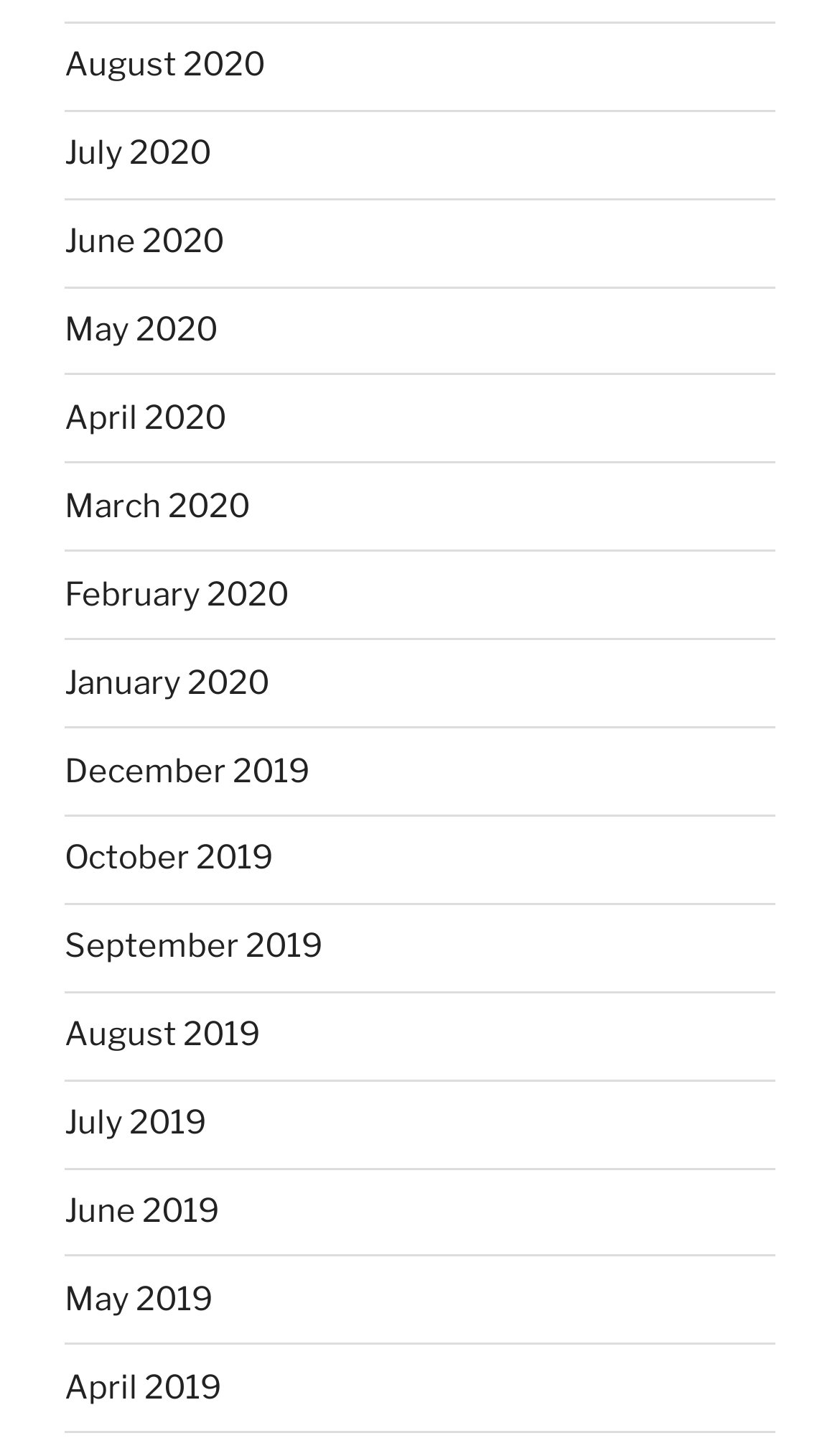With reference to the screenshot, provide a detailed response to the question below:
How many months are listed in 2020?

I counted the number of links with '2020' in their text and found that there are 12 months listed in 2020, ranging from January 2020 to December 2020.